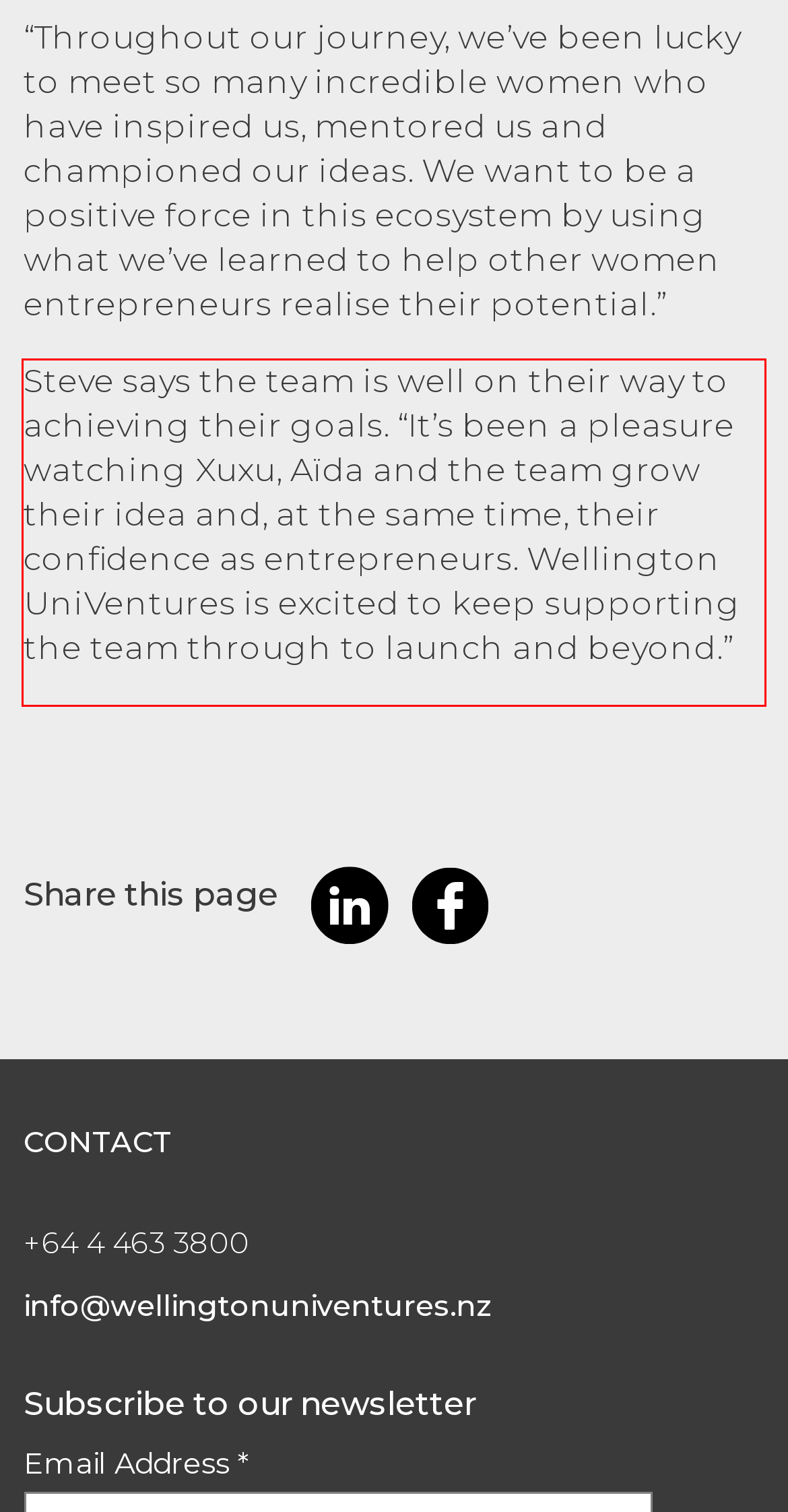Using the provided webpage screenshot, recognize the text content in the area marked by the red bounding box.

Steve says the team is well on their way to achieving their goals. “It’s been a pleasure watching Xuxu, Aïda and the team grow their idea and, at the same time, their confidence as entrepreneurs. Wellington UniVentures is excited to keep supporting the team through to launch and beyond.”